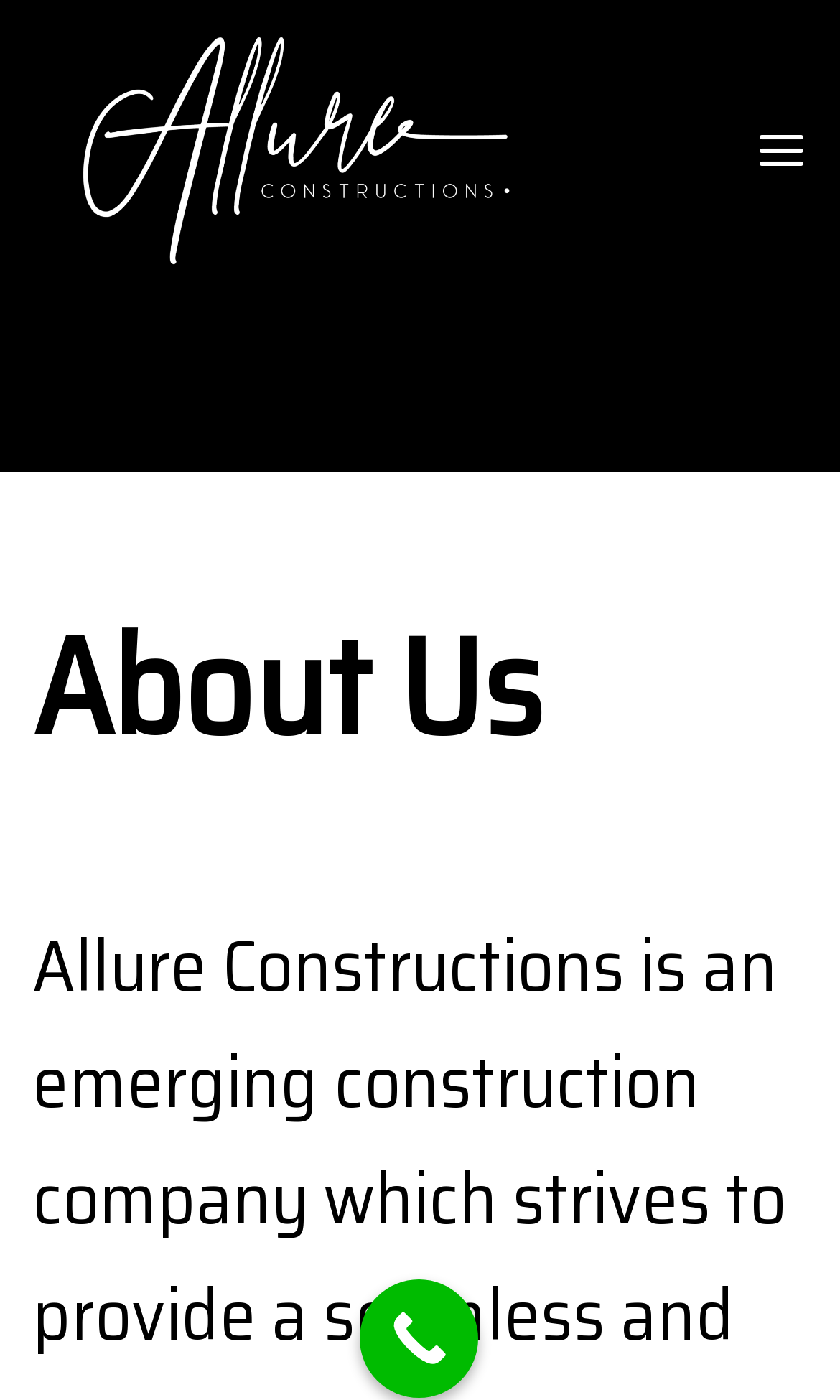Provide the bounding box coordinates of the UI element that matches the description: "Menu".

[0.899, 0.07, 0.962, 0.146]